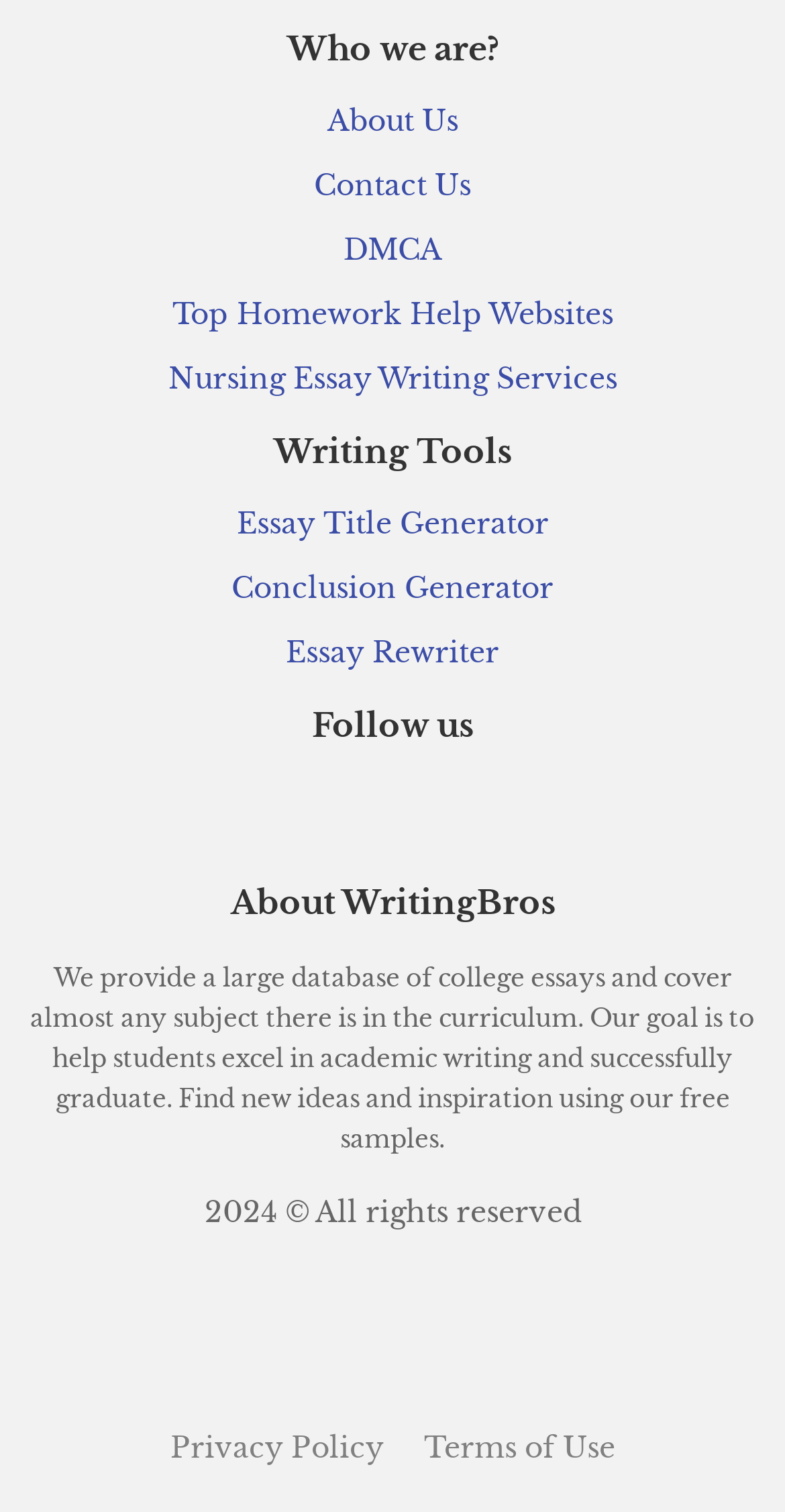How can users contact WritingBros?
Please interpret the details in the image and answer the question thoroughly.

The webpage provides a 'Contact Us' link, which implies that users can reach out to WritingBros through this link to get in touch with them.